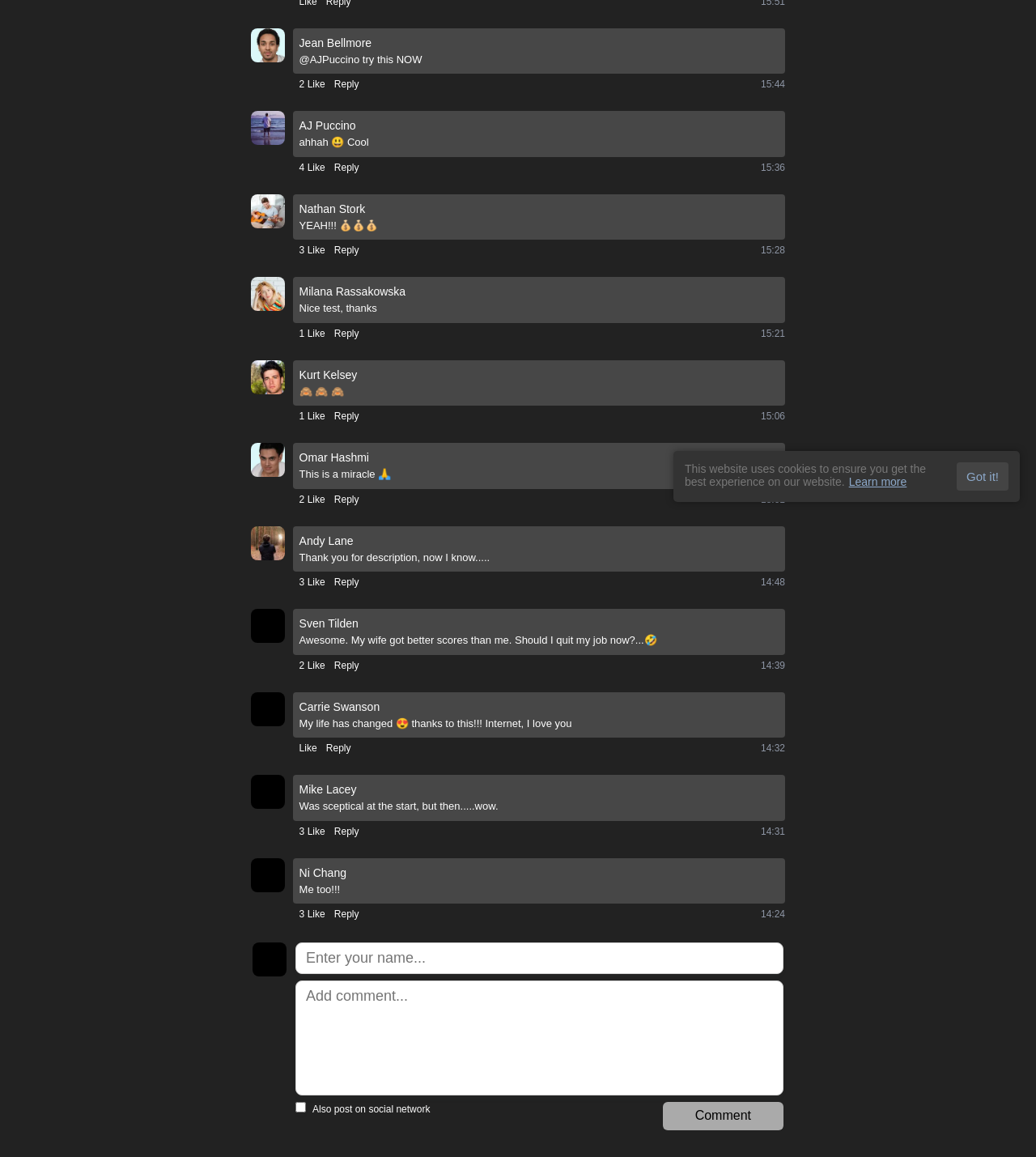From the element description Atlassian Confluence, predict the bounding box coordinates of the UI element. The coordinates must be specified in the format (top-left x, top-left y, bottom-right x, bottom-right y) and should be within the 0 to 1 range.

None